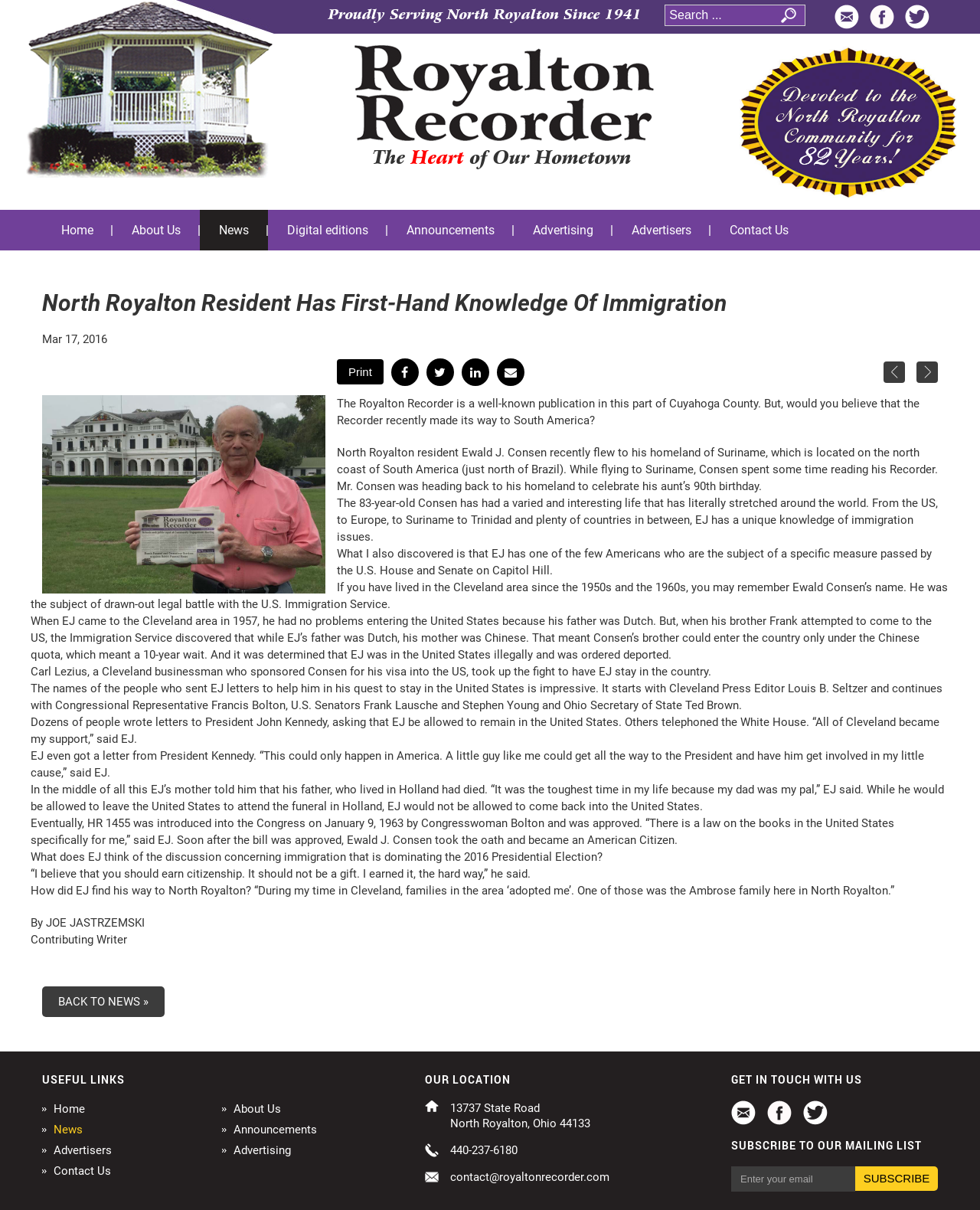Your task is to extract the text of the main heading from the webpage.

North Royalton Resident Has First-Hand Knowledge Of Immigration